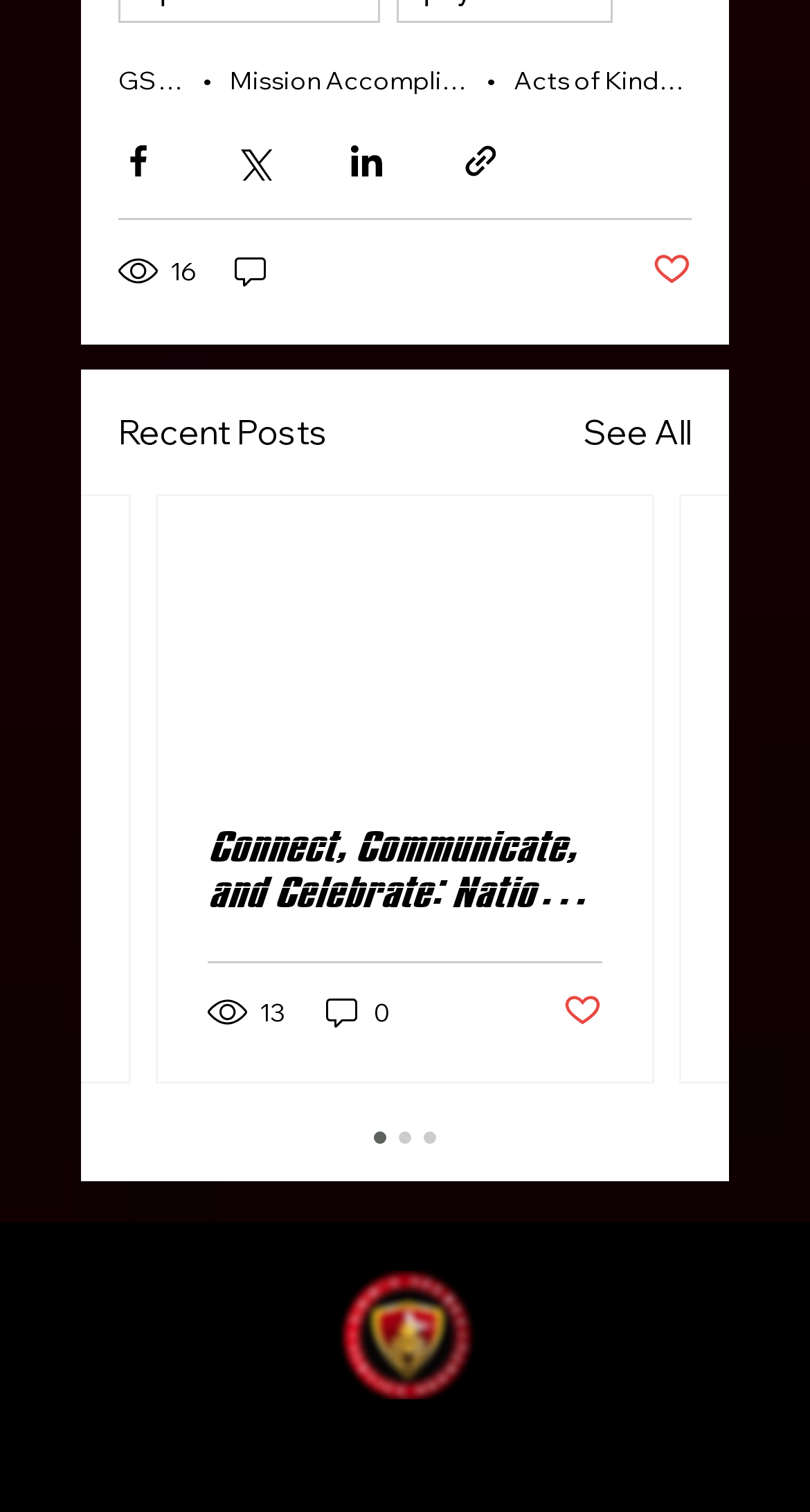Provide a one-word or one-phrase answer to the question:
How many comments does the first post have?

0 comments